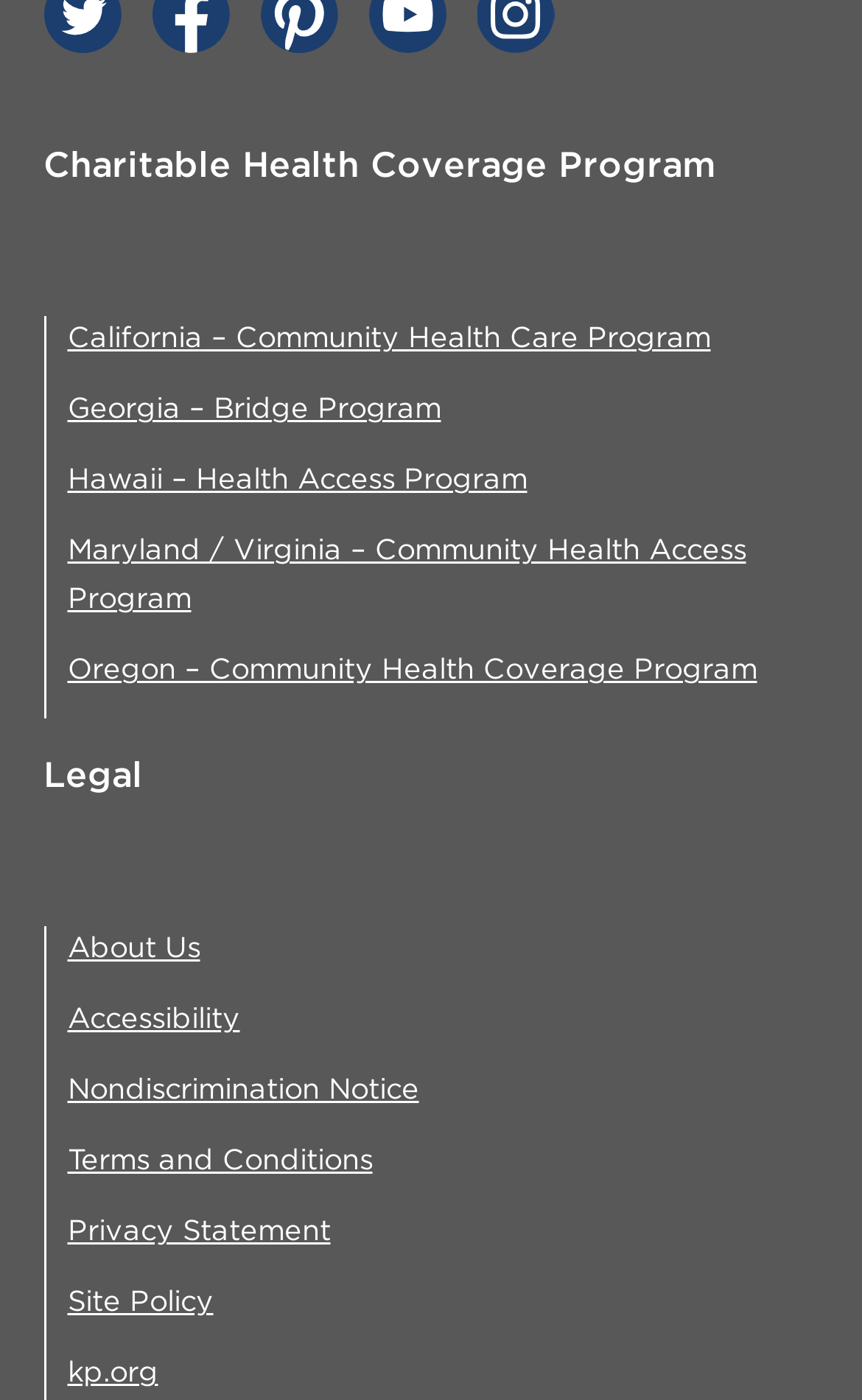Determine the coordinates of the bounding box for the clickable area needed to execute this instruction: "Read Nondiscrimination Notice".

[0.078, 0.769, 0.486, 0.79]